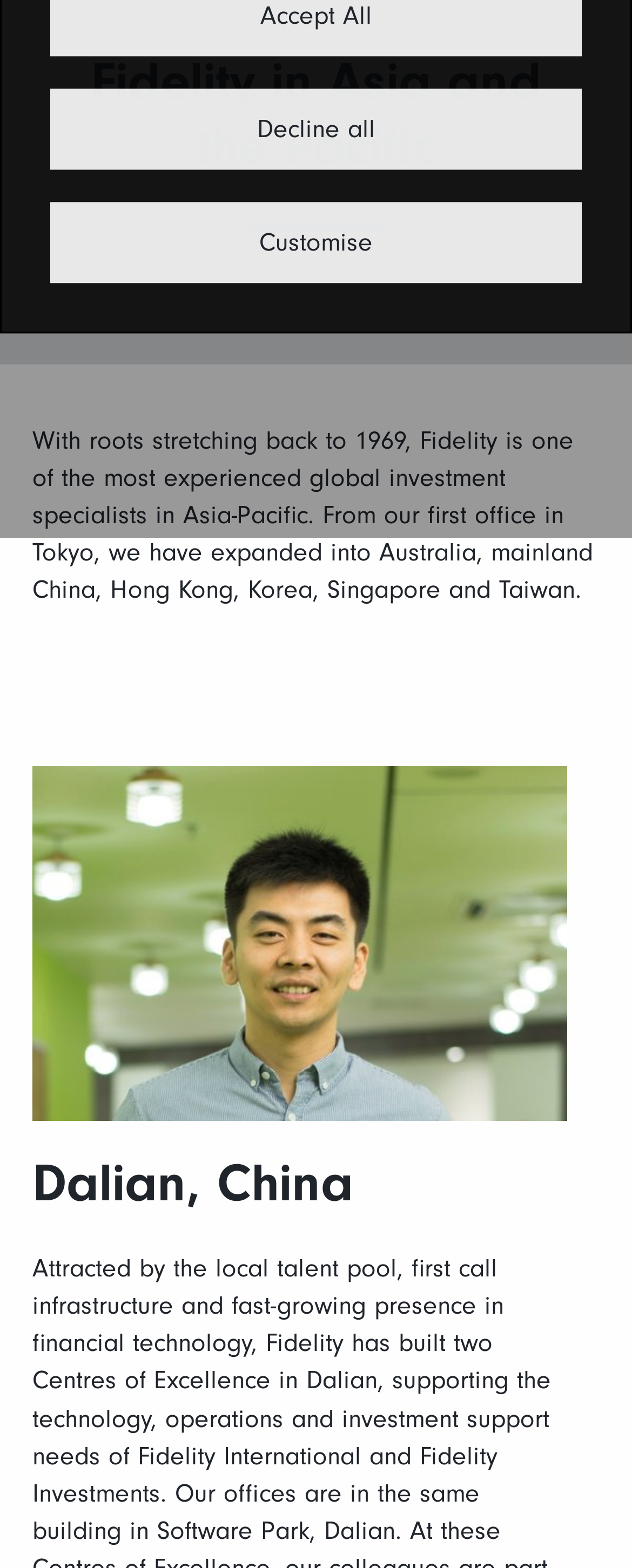Please determine the bounding box coordinates for the element with the description: "Our locations Overview".

[0.0, 0.015, 0.554, 0.074]